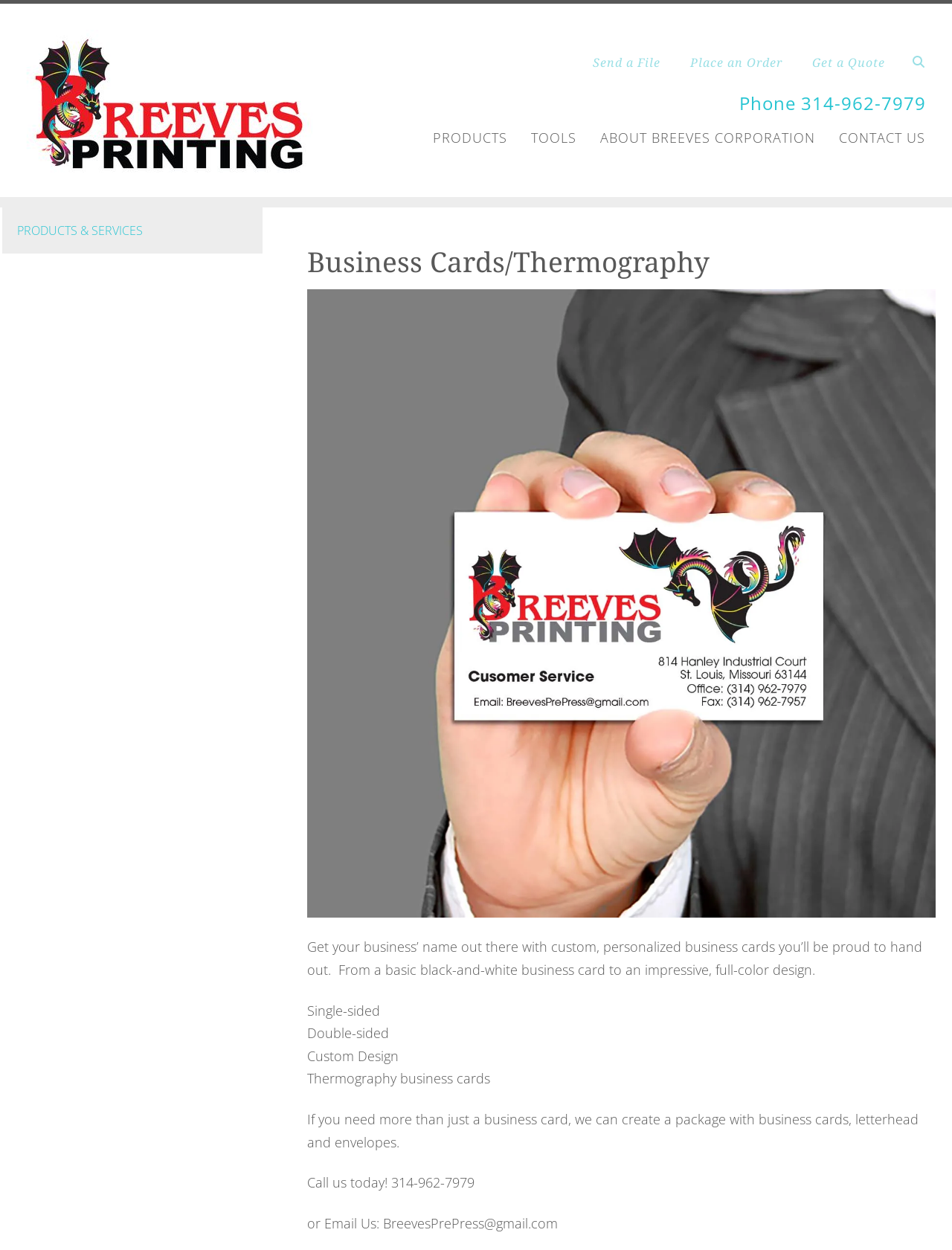Please provide the bounding box coordinates for the element that needs to be clicked to perform the following instruction: "Call BREEVES Corporation". The coordinates should be given as four float numbers between 0 and 1, i.e., [left, top, right, bottom].

[0.777, 0.072, 0.973, 0.092]